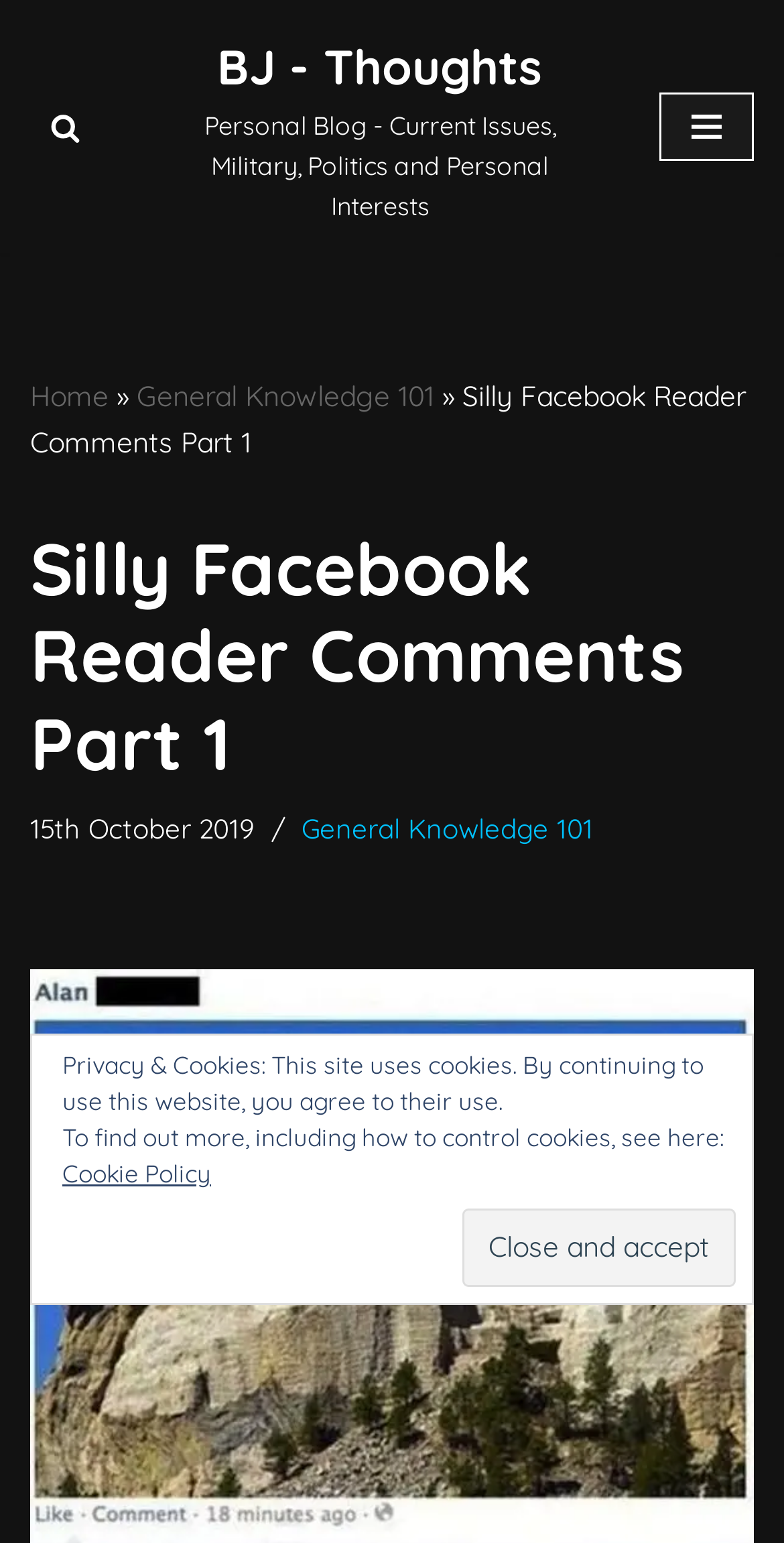Identify the bounding box coordinates of the section that should be clicked to achieve the task described: "Click the link to get a fast quote today".

None